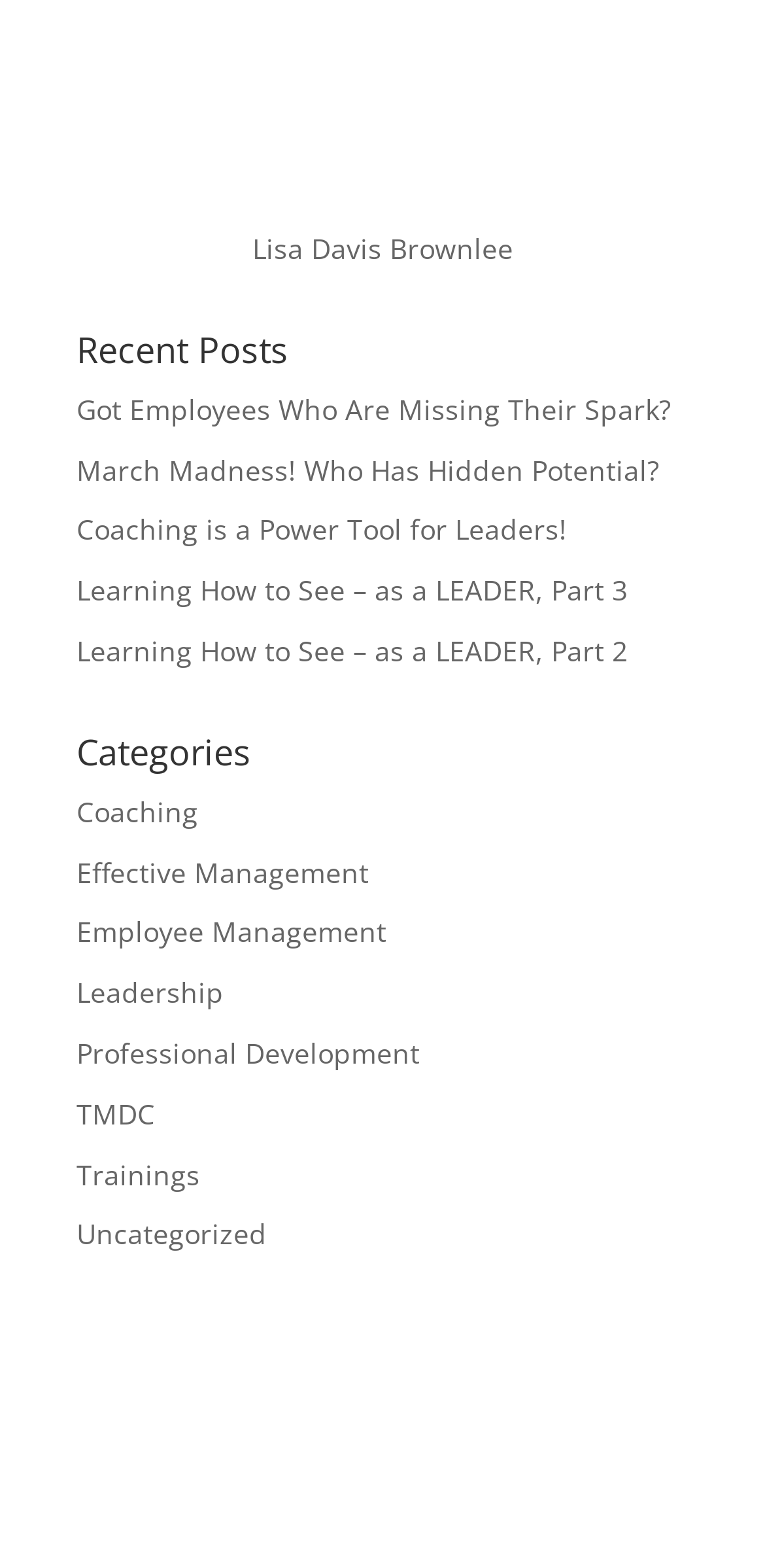Find and specify the bounding box coordinates that correspond to the clickable region for the instruction: "read article about coaching".

[0.1, 0.505, 0.259, 0.529]